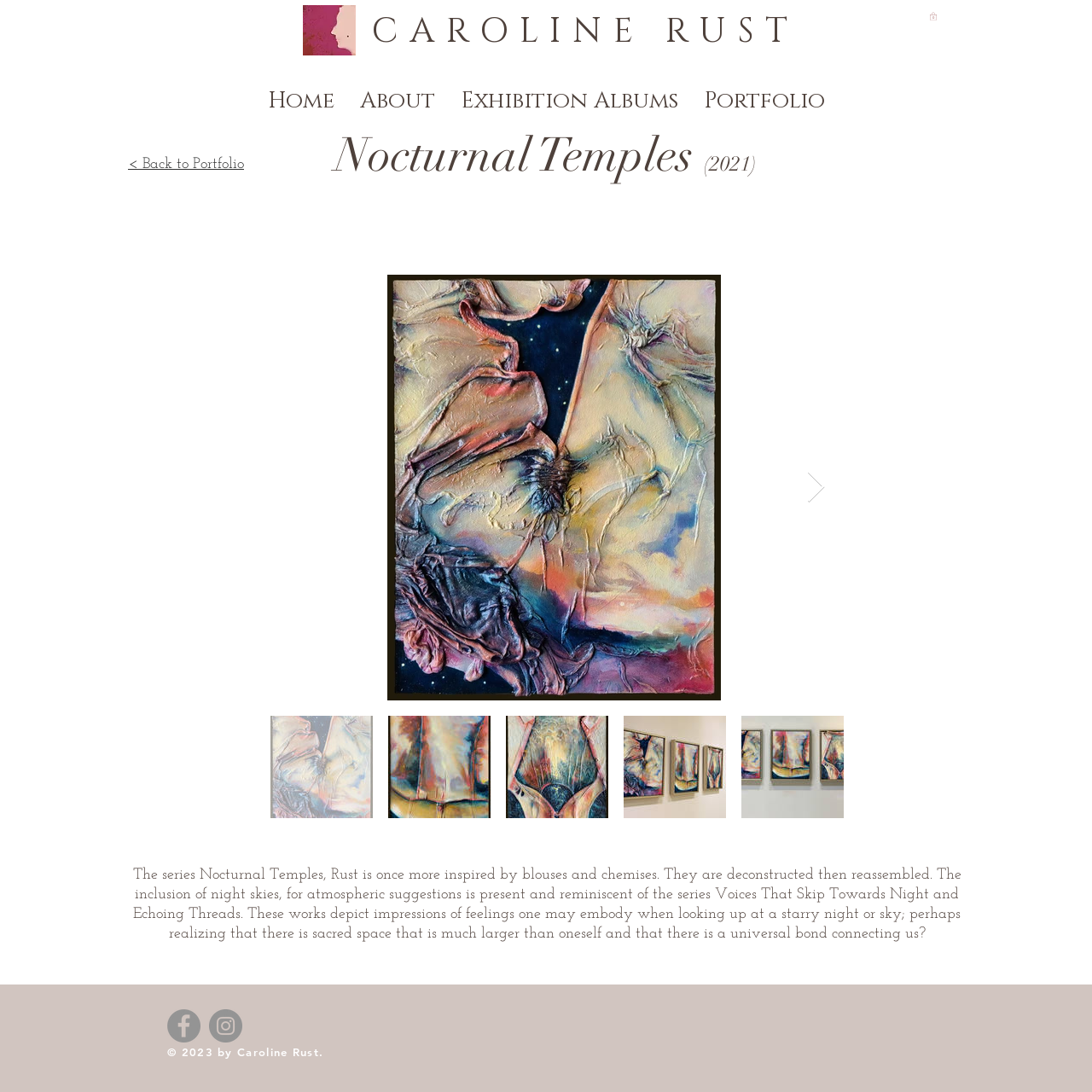What social media platforms are available?
Please provide a single word or phrase answer based on the image.

Facebook, Instagram